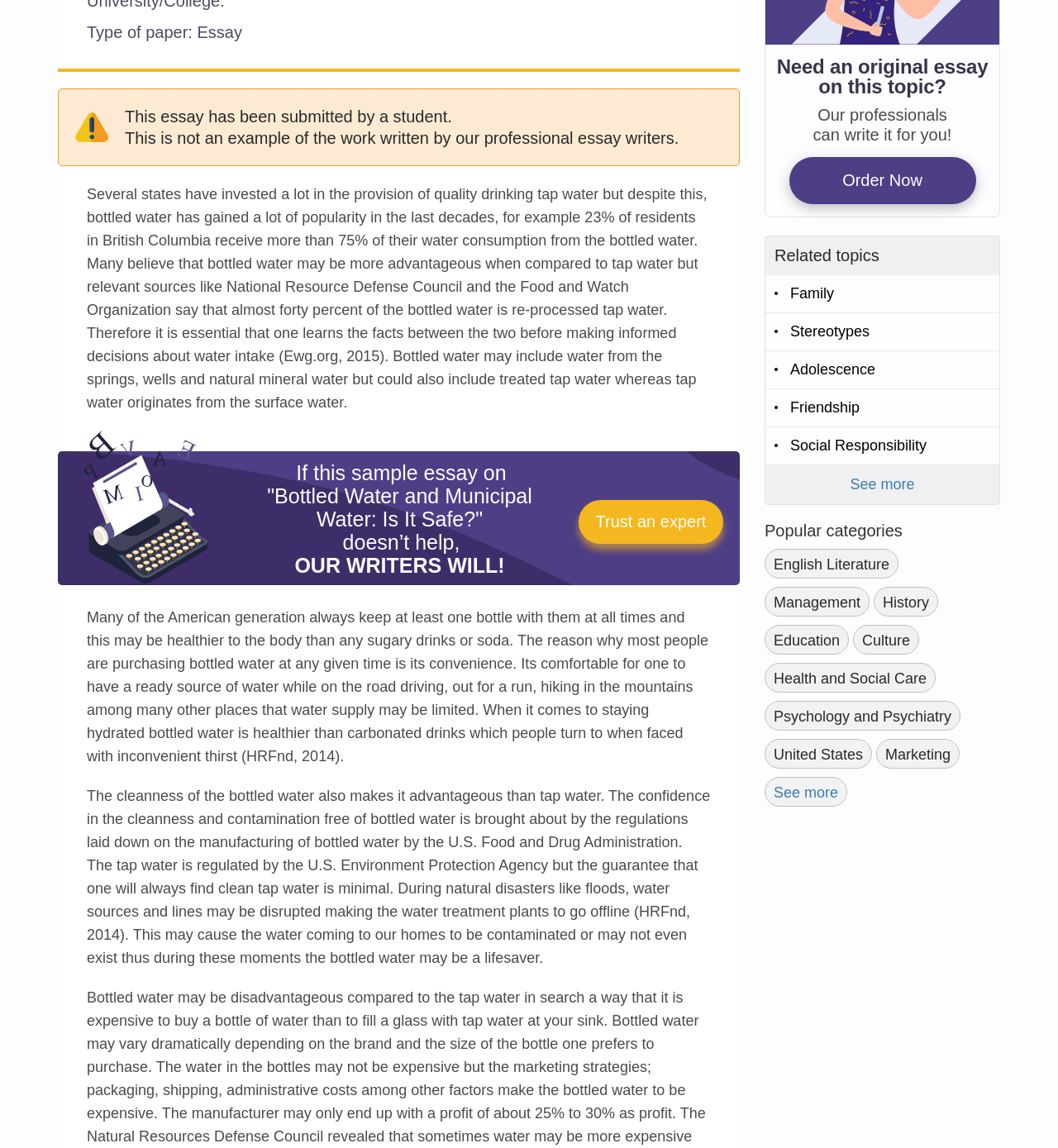From the element description: "Management", extract the bounding box coordinates of the UI element. The coordinates should be expressed as four float numbers between 0 and 1, in the order [left, top, right, bottom].

[0.723, 0.511, 0.822, 0.537]